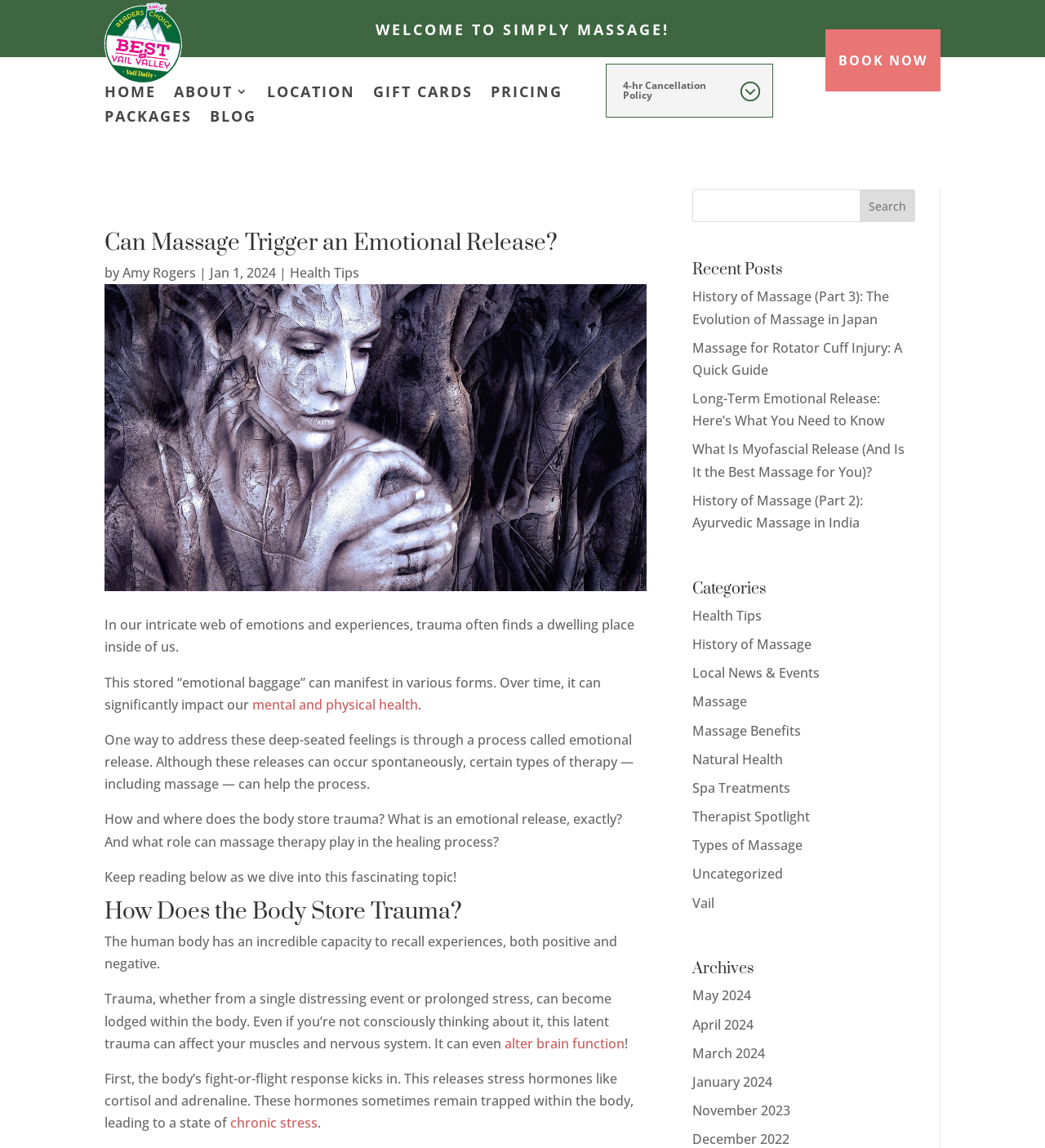Produce a meticulous description of the webpage.

This webpage is about Simply Massage, a massage therapy service. At the top, there is a heading "WELCOME TO SIMPLY MASSAGE!" followed by a navigation menu with links to "HOME", "ABOUT", "LOCATION", "GIFT CARDS", "PRICING", "PACKAGES", and "BLOG". Below the navigation menu, there is a notice about a 4-hour cancellation policy and a "BOOK NOW" button.

The main content of the page is an article titled "Can Massage Trigger an Emotional Release?" written by Amy Rogers and dated January 1, 2024. The article is accompanied by an image related to emotional release. The text explains how trauma can be stored in the body and how massage therapy can help with emotional release. There are several paragraphs of text, with links to related topics such as "mental and physical health" and "alter brain function".

Below the article, there is a section titled "How Does the Body Store Trauma?" which continues the discussion on trauma and its effects on the body. There are several more paragraphs of text, with links to related topics such as "chronic stress".

On the right side of the page, there is a search bar and a section titled "Recent Posts" which lists several recent articles on massage-related topics. Below that, there is a section titled "Categories" which lists various categories of articles, such as "Health Tips", "History of Massage", and "Massage Benefits". Finally, there is a section titled "Archives" which lists articles by month, from May 2024 to November 2023.